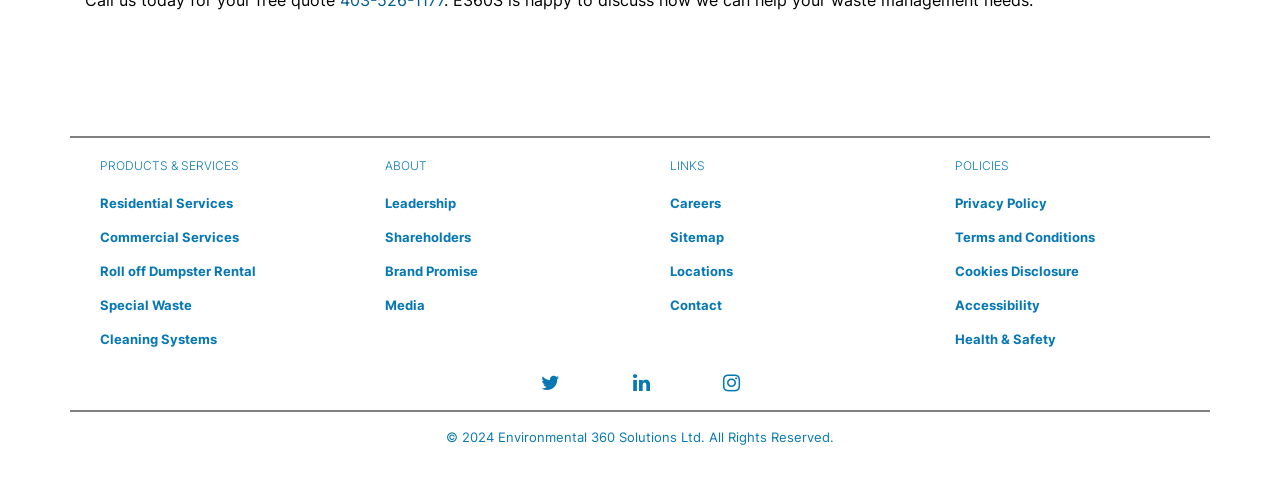Please locate the bounding box coordinates of the element's region that needs to be clicked to follow the instruction: "Read Privacy Policy". The bounding box coordinates should be provided as four float numbers between 0 and 1, i.e., [left, top, right, bottom].

[0.746, 0.41, 0.818, 0.442]